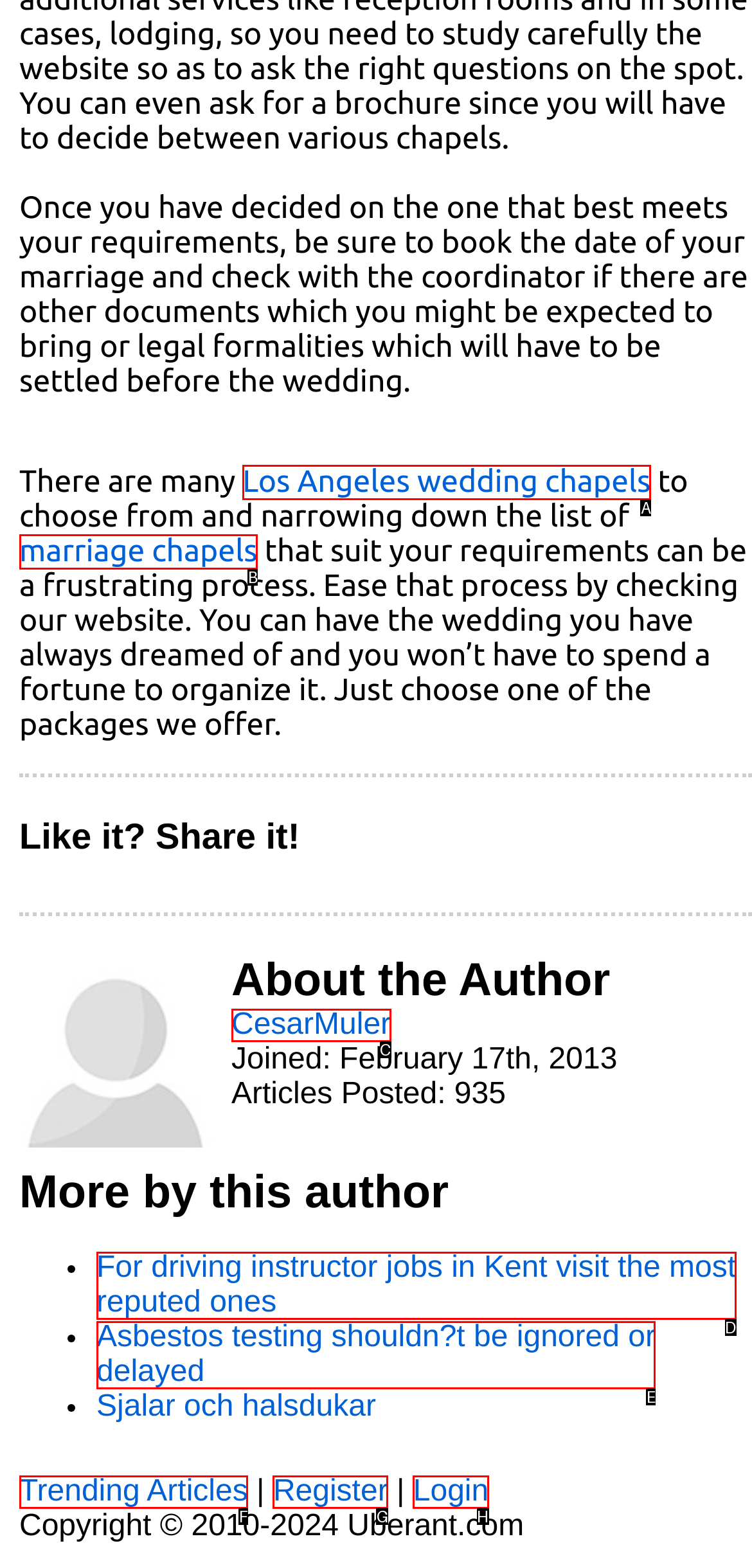Select the HTML element that matches the description: marriage chapels. Provide the letter of the chosen option as your answer.

B